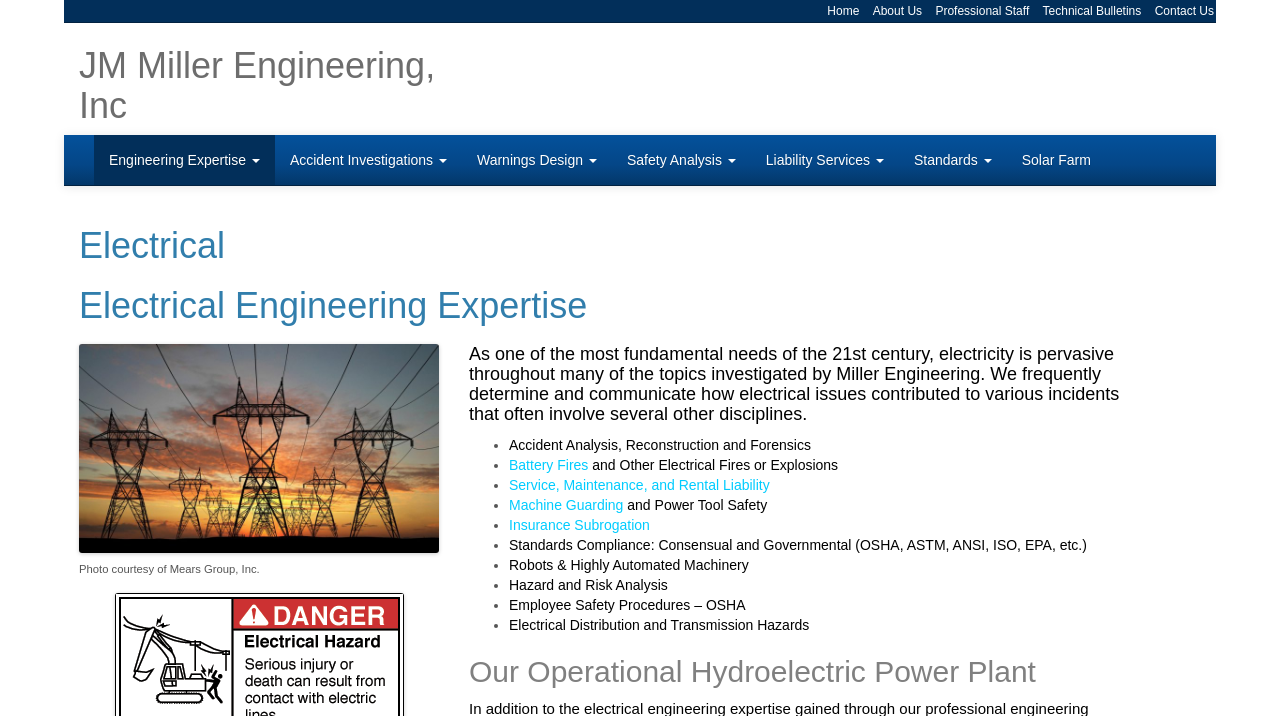What is the title of the section that describes the company's expertise in electrical engineering?
Please provide a comprehensive answer based on the details in the screenshot.

I found a heading element with a bounding box coordinate of [0.062, 0.399, 0.952, 0.454] and its OCR text is 'Electrical Engineering Expertise', which suggests that it is the title of the section that describes the company's expertise in electrical engineering.